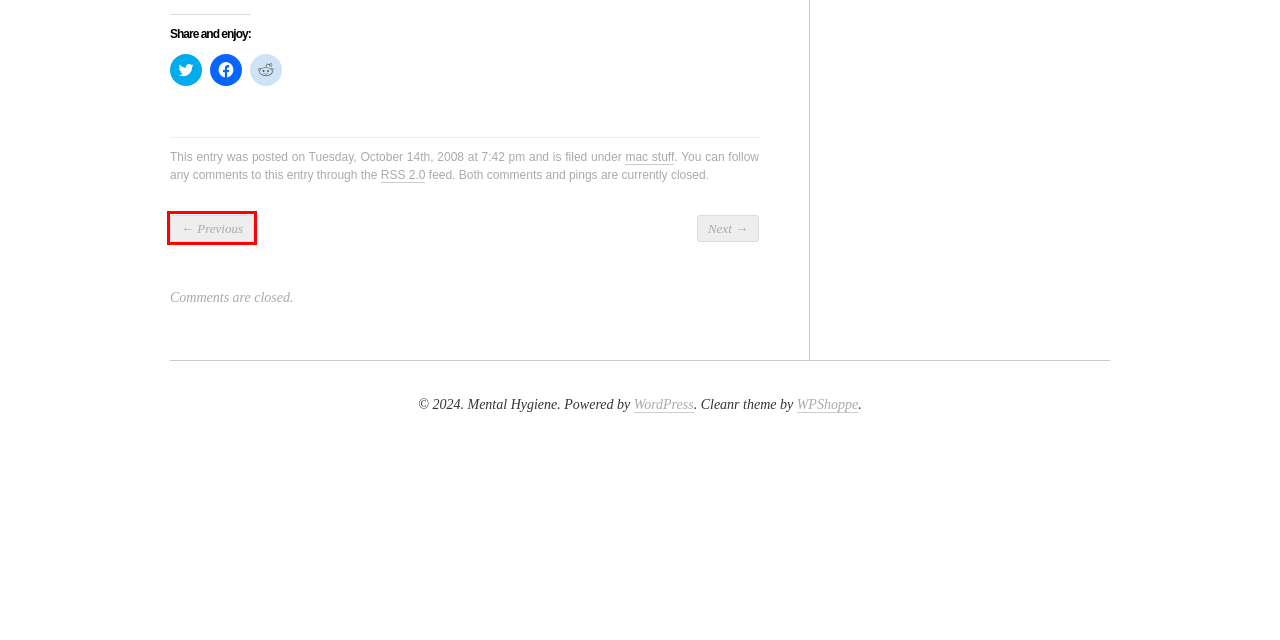You are provided a screenshot of a webpage featuring a red bounding box around a UI element. Choose the webpage description that most accurately represents the new webpage after clicking the element within the red bounding box. Here are the candidates:
A. Tweets from September 11, 2001 | Mental Hygiene
B. RetroConnector Videos | Mental Hygiene
C. Comments on: Apple is awesome. Apple sucks.
D. Mental Hygiene | the best thing you've done for your brain all day
E. Blog Tool, Publishing Platform, and CMS – WordPress.org
F. mac stuff | Mental Hygiene
G. i hereby declare a moratorium … | Mental Hygiene
H. shopping trip | Mental Hygiene

H